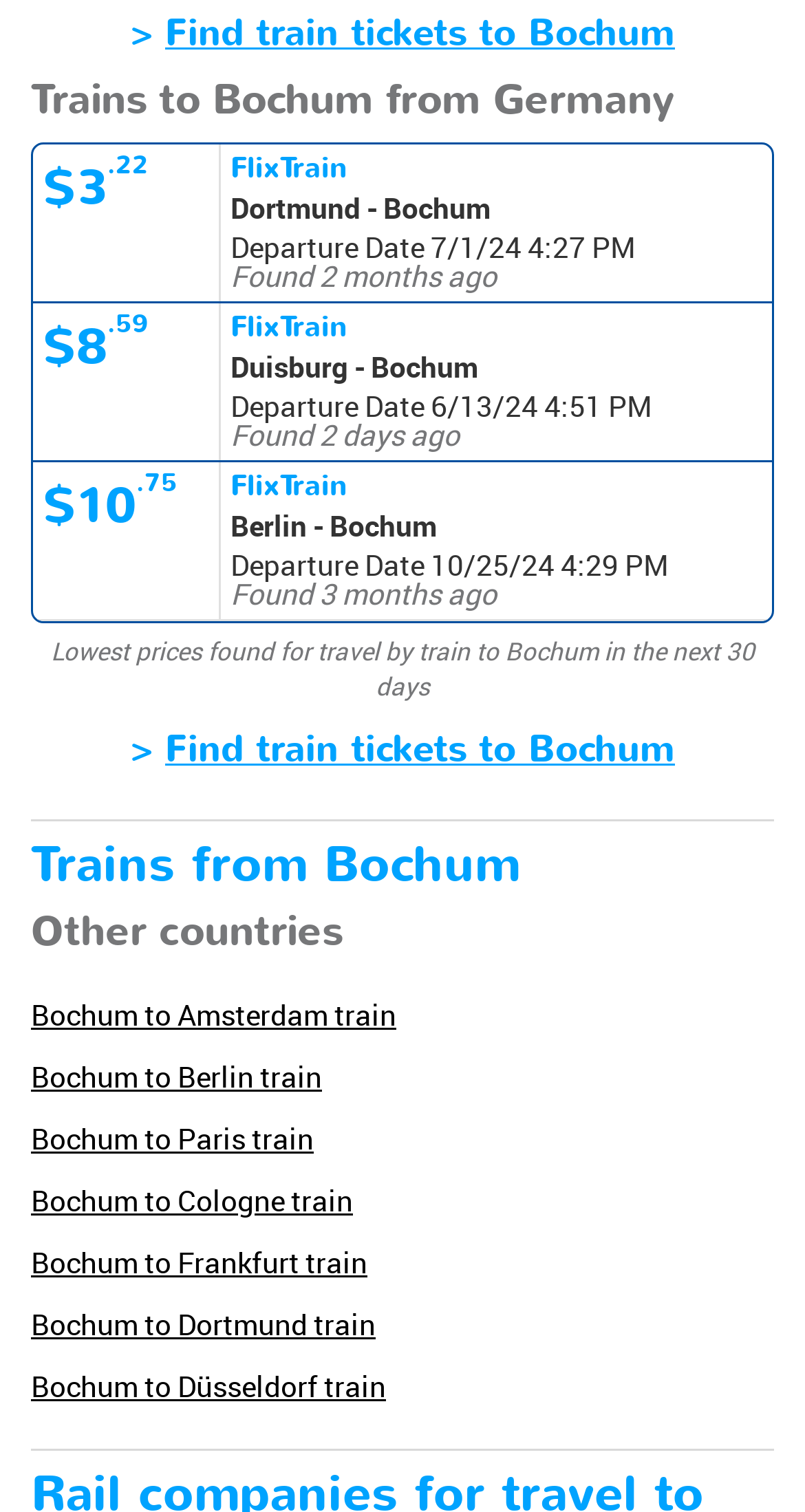What is the destination of the train ticket with the price of $8.59?
Provide an in-depth and detailed explanation in response to the question.

I found the destination by looking at the table with train ticket information. The second row of the table shows a train ticket with a price of $8.59, and the destination is Bochum.